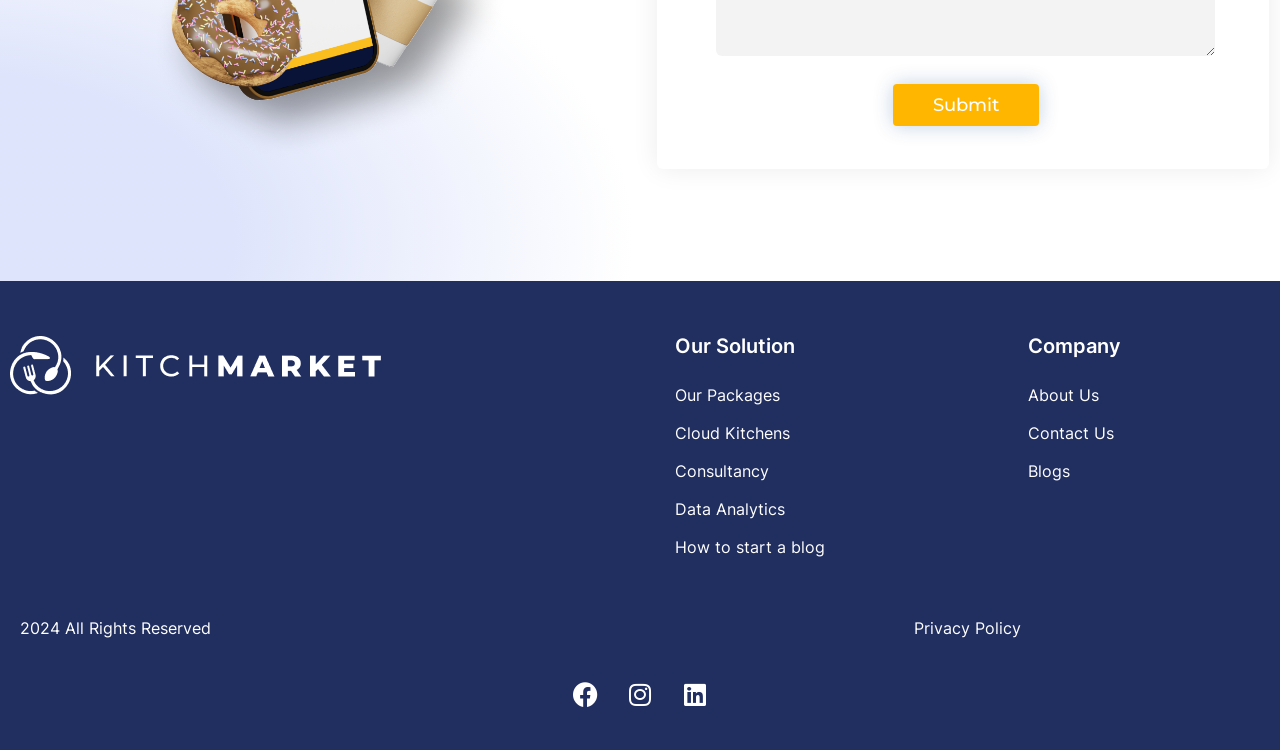Based on the element description: "How to start a blog", identify the UI element and provide its bounding box coordinates. Use four float numbers between 0 and 1, [left, top, right, bottom].

[0.527, 0.703, 0.787, 0.754]